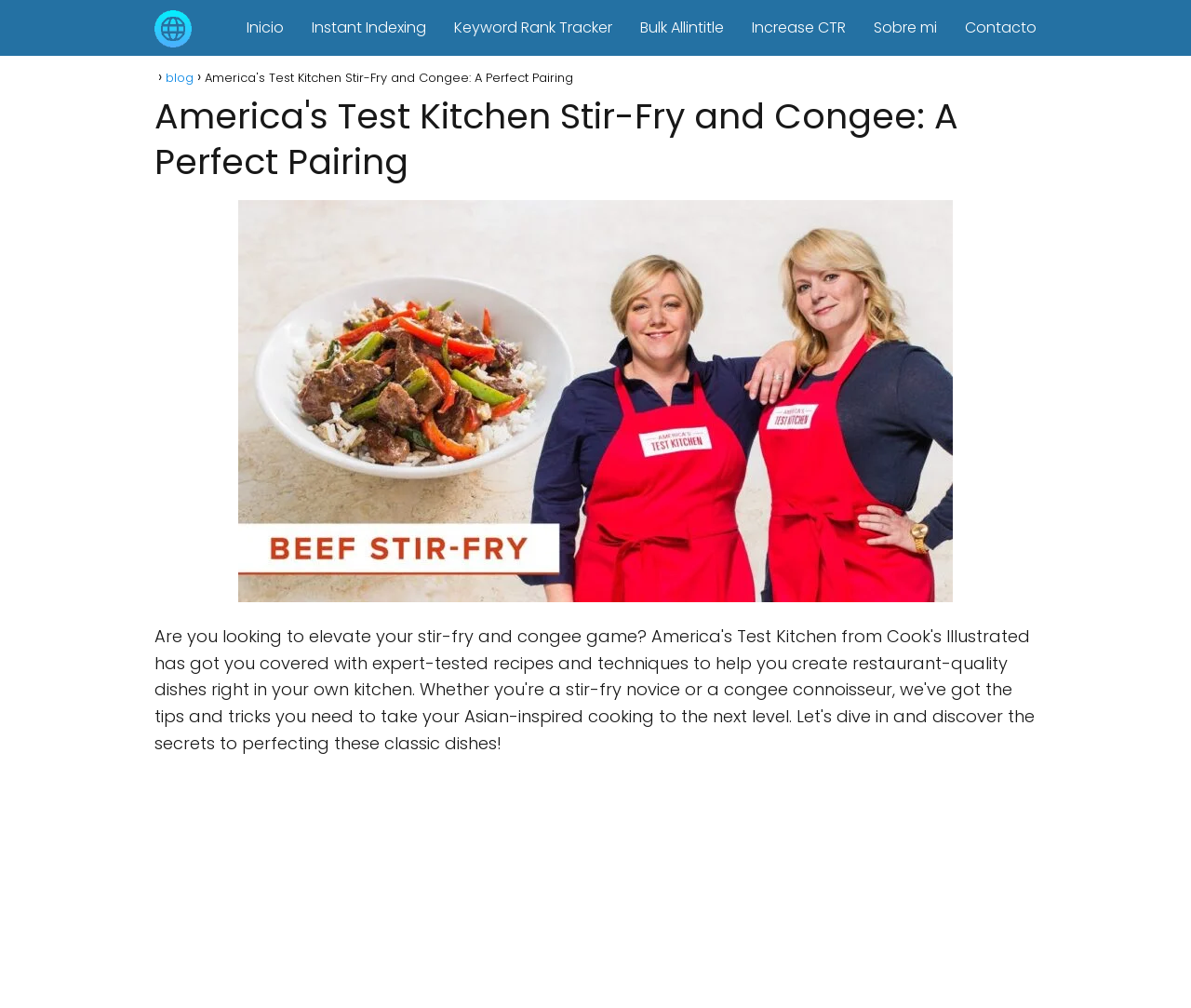Create a detailed summary of the webpage's content and design.

The webpage is about America's Test Kitchen, specifically focusing on stir-fry and congee recipes. At the top, there are seven links in a row, including "Inicio", "Instant Indexing", "Keyword Rank Tracker", "Bulk Allintitle", "Increase CTR", "Sobre mi", and "Contacto". Below these links, there is a navigation section labeled "Breadcrumbs" with a single link "blog". 

The main title of the webpage, "America's Test Kitchen Stir-Fry and Congee: A Perfect Pairing", is prominently displayed below the navigation section. Underneath the title, there is a large image that takes up most of the page, also labeled "America's Test Kitchen Stir-Fry and Congee: A Perfect Pairing". The image is positioned in the middle of the page, leaving some space on the left and right sides.